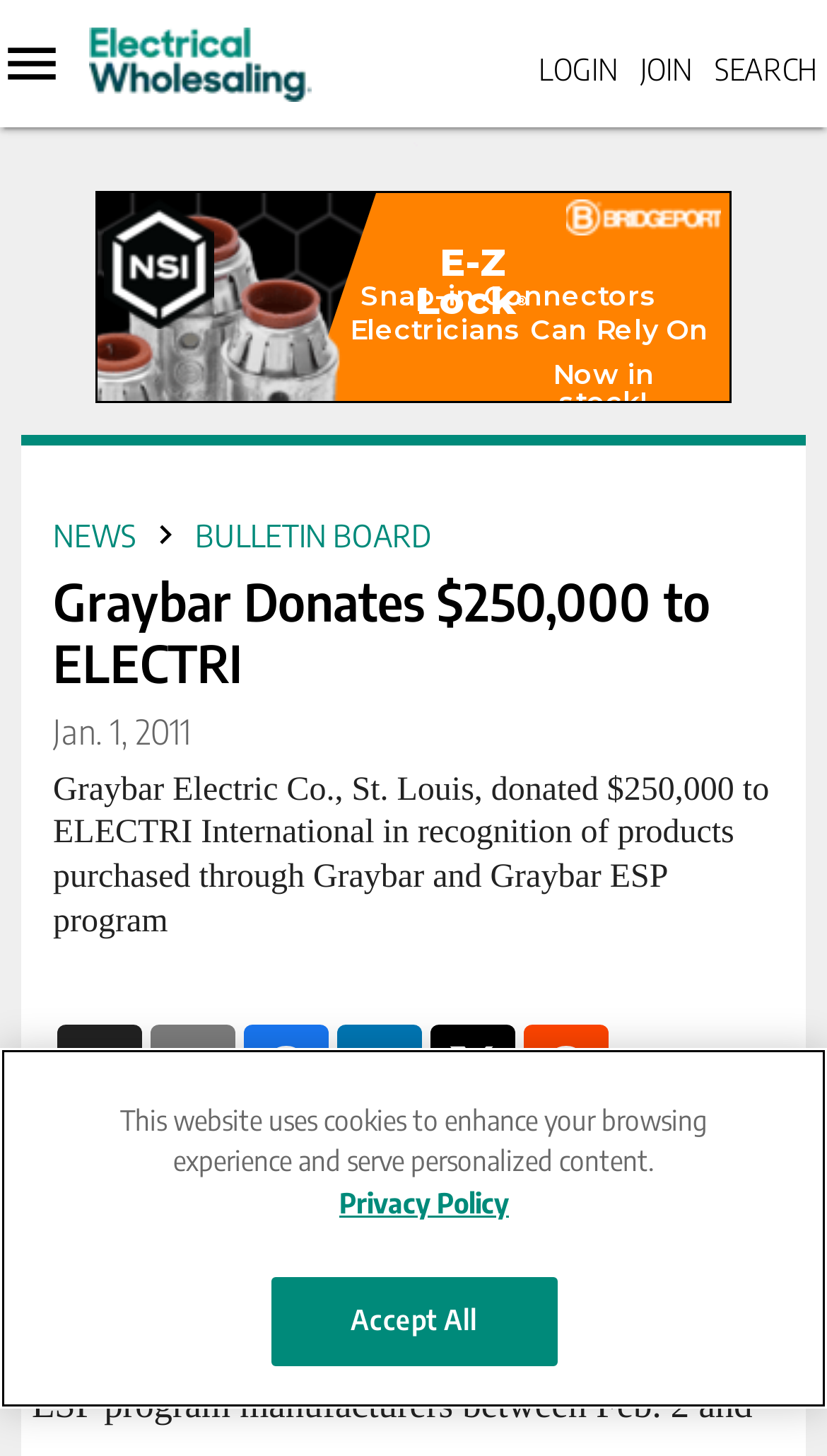Could you indicate the bounding box coordinates of the region to click in order to complete this instruction: "Search for topics".

[0.864, 0.034, 0.987, 0.059]